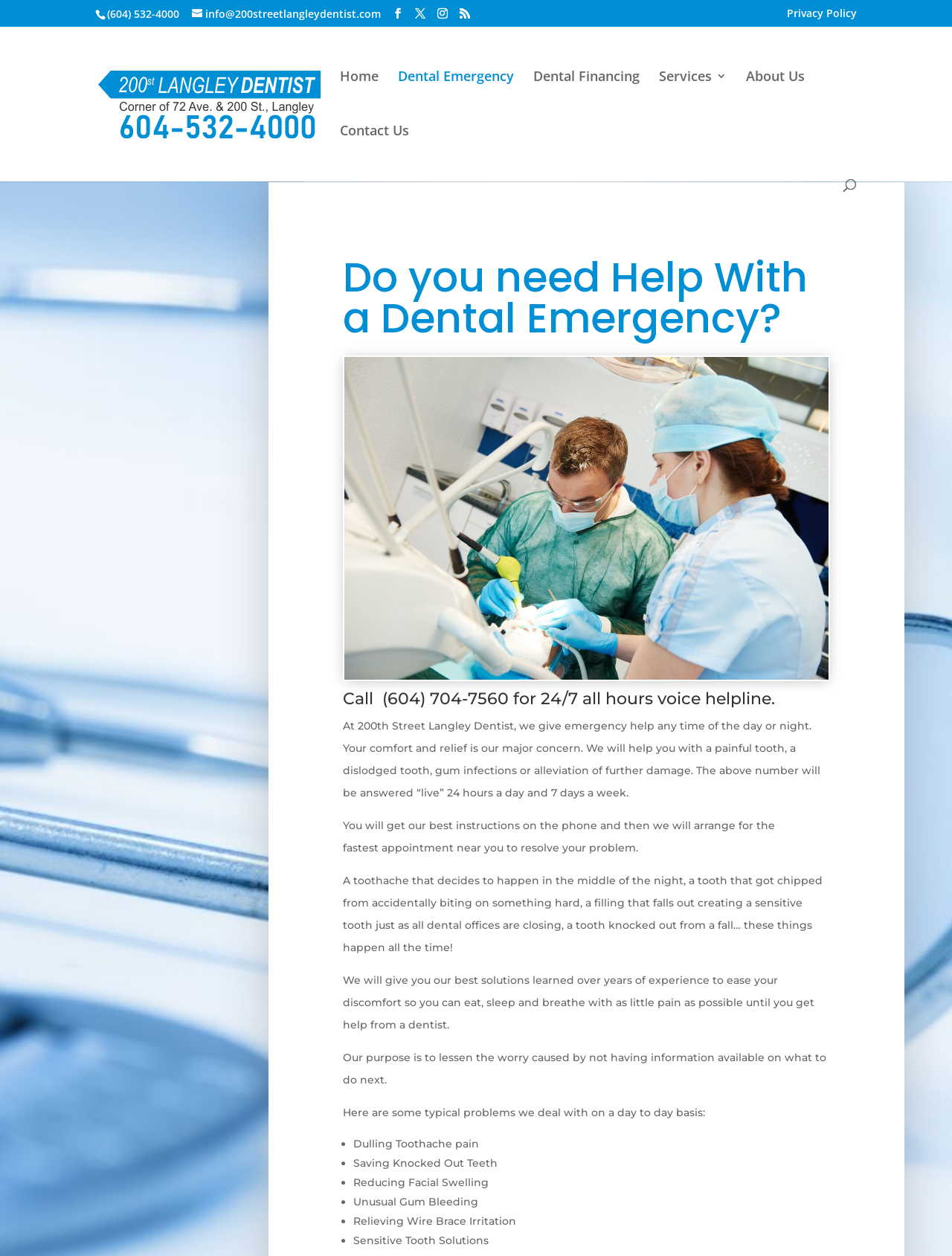What are some typical problems dealt with by the dentist?
Please look at the screenshot and answer in one word or a short phrase.

Toothache, knocked out teeth, etc.